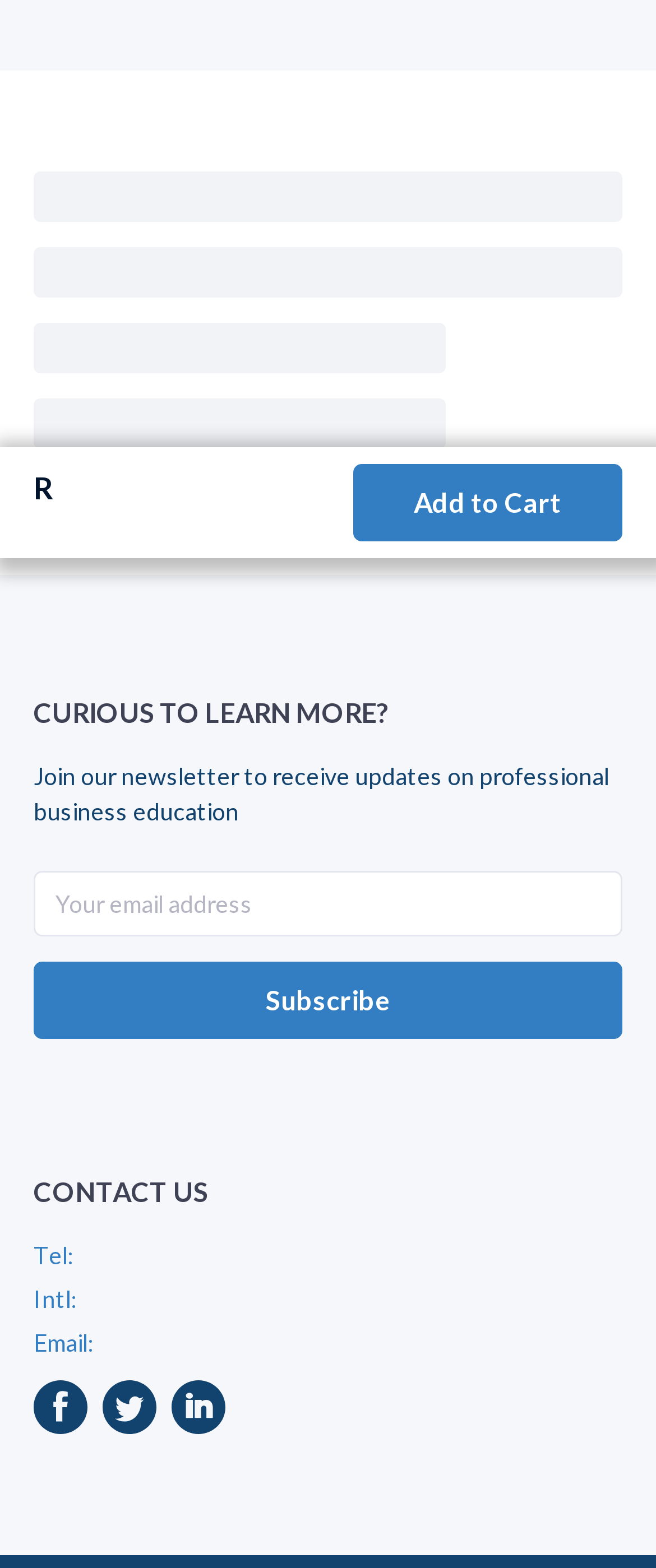Calculate the bounding box coordinates of the UI element given the description: "Intl:".

[0.051, 0.819, 0.118, 0.837]